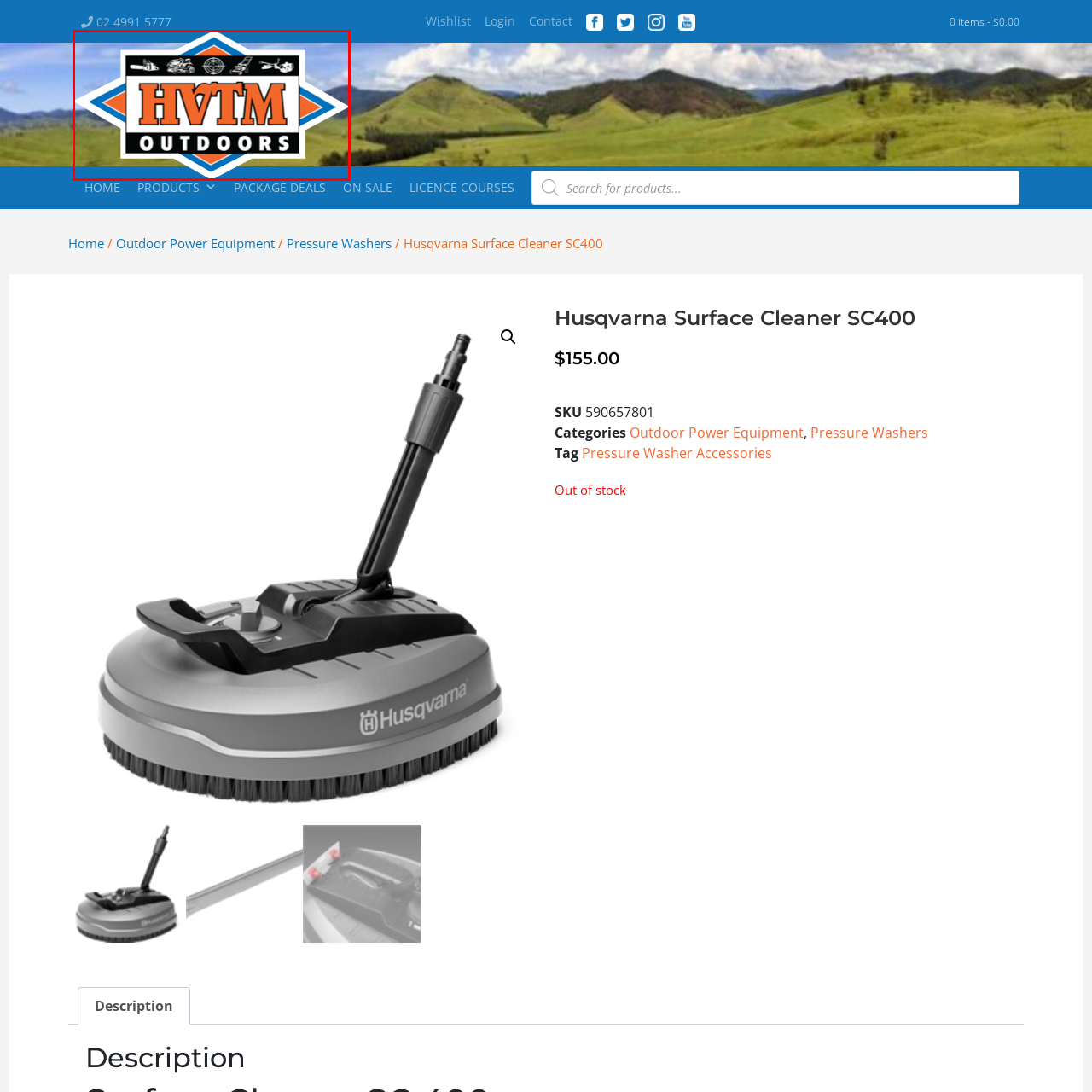Thoroughly describe the scene captured inside the red-bordered section of the image.

The image features the logo of "HVTM Outdoors," prominently displayed against a backdrop that suggests an outdoor setting, perhaps evoking themes of nature and outdoor power equipment. The logo is framed within a diamond shape, prominently displaying 'HVTM' in bold, orange letters, while 'OUTDOORS' is shown in a contrasting white against a black background. Additionally, the logo is embellished with stylized illustrations of various outdoor equipment, enhancing its connection to the outdoor and power equipment industry. This branding effectively communicates a strong, adventurous spirit, appealing to enthusiasts of outdoor activities and tools.